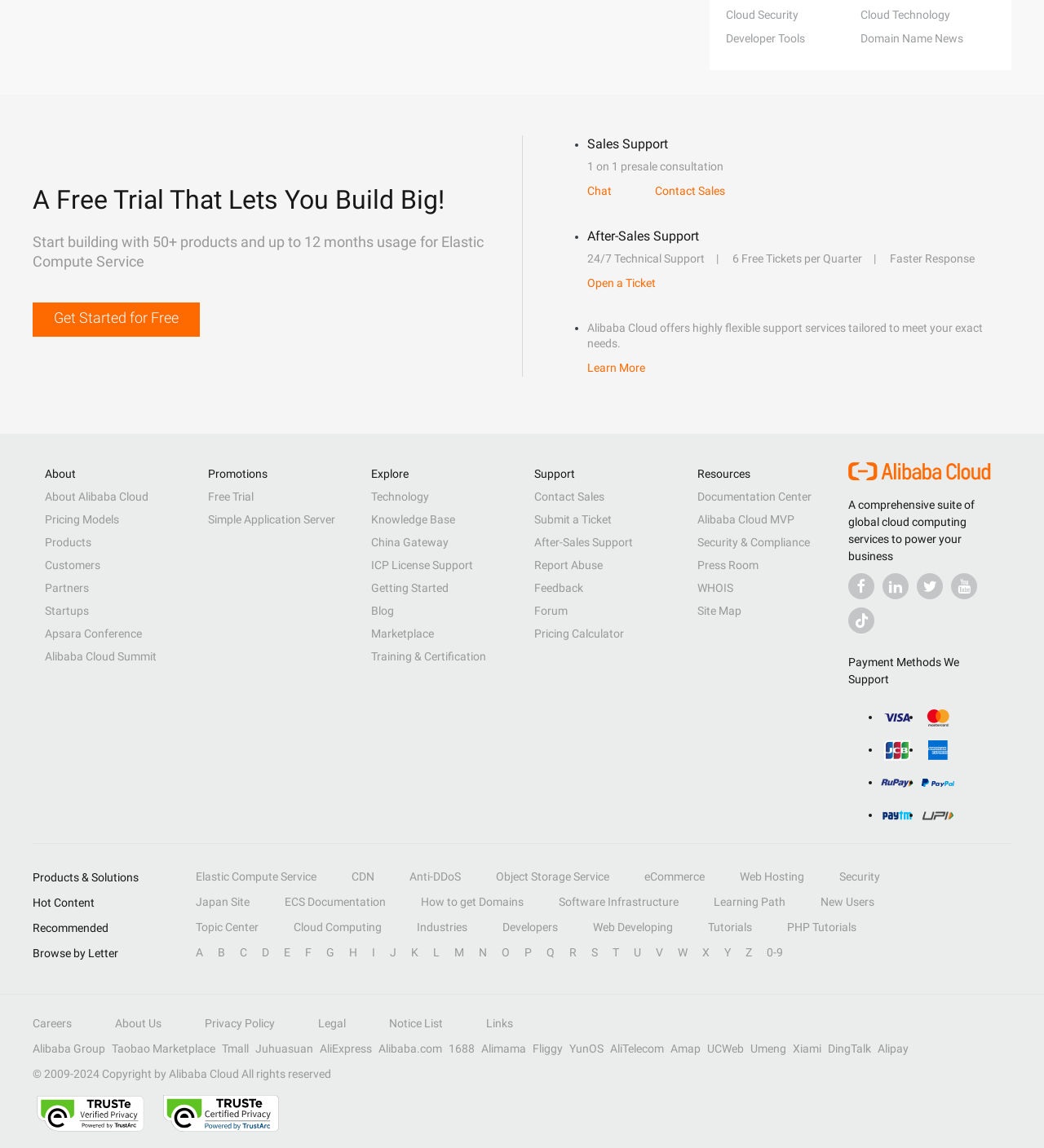Answer in one word or a short phrase: 
What is the name of the cloud computing service?

Alibaba Cloud